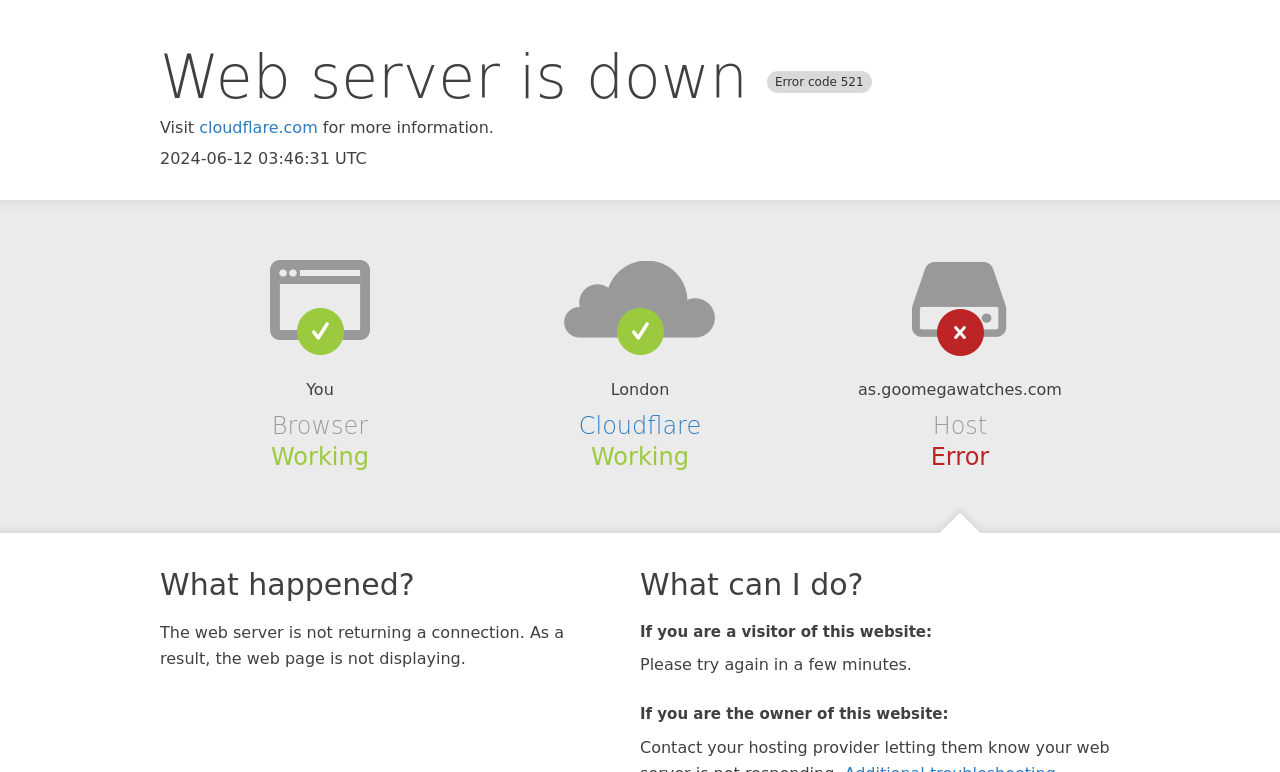What is the current status of Cloudflare?
Use the information from the screenshot to give a comprehensive response to the question.

The status of Cloudflare is mentioned as 'Working' in the section 'Cloudflare' which is located in the middle of the webpage.